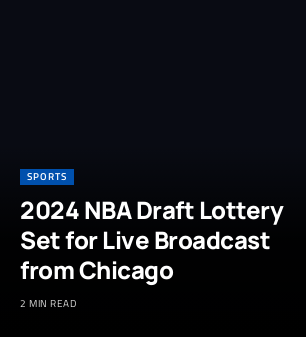Answer the question briefly using a single word or phrase: 
What is the color of the accents used in the heading?

blue